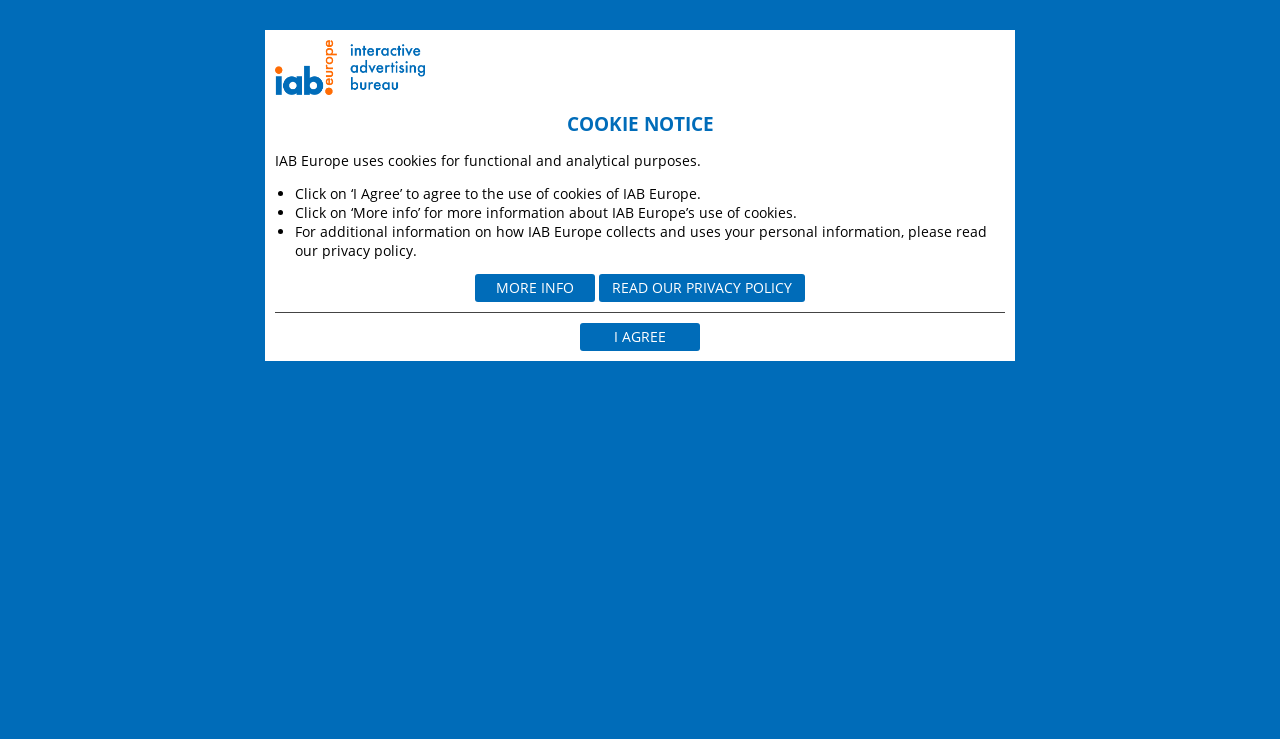Determine the bounding box for the UI element described here: "March 16, 2017".

None